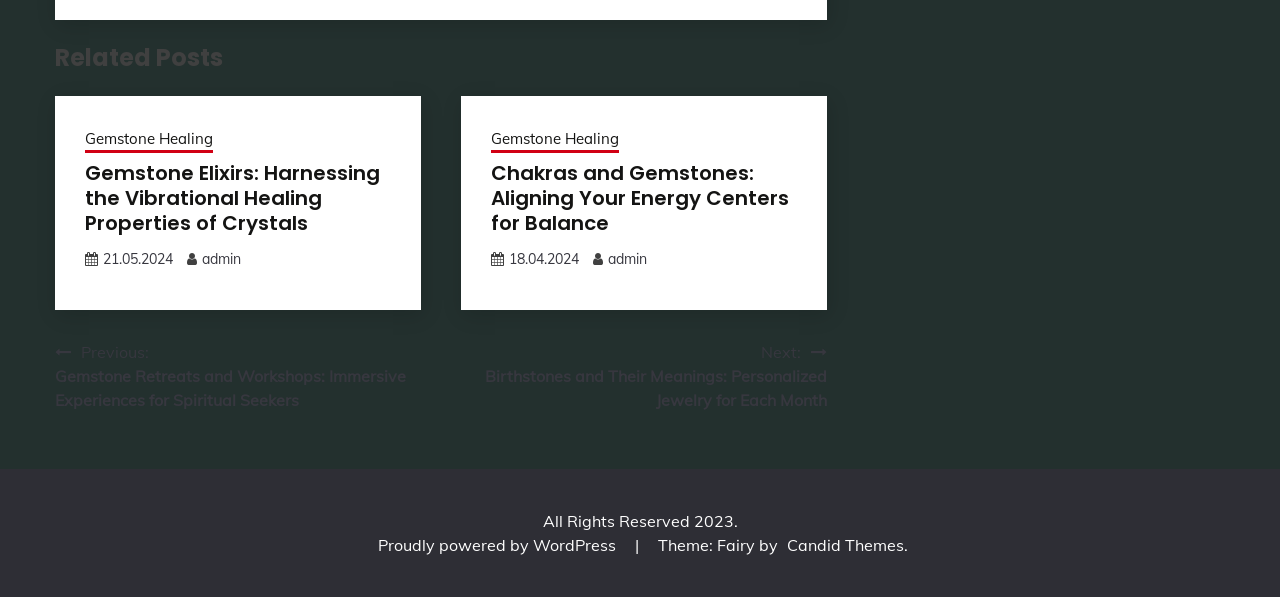What is the author of the posts?
Based on the screenshot, provide a one-word or short-phrase response.

admin